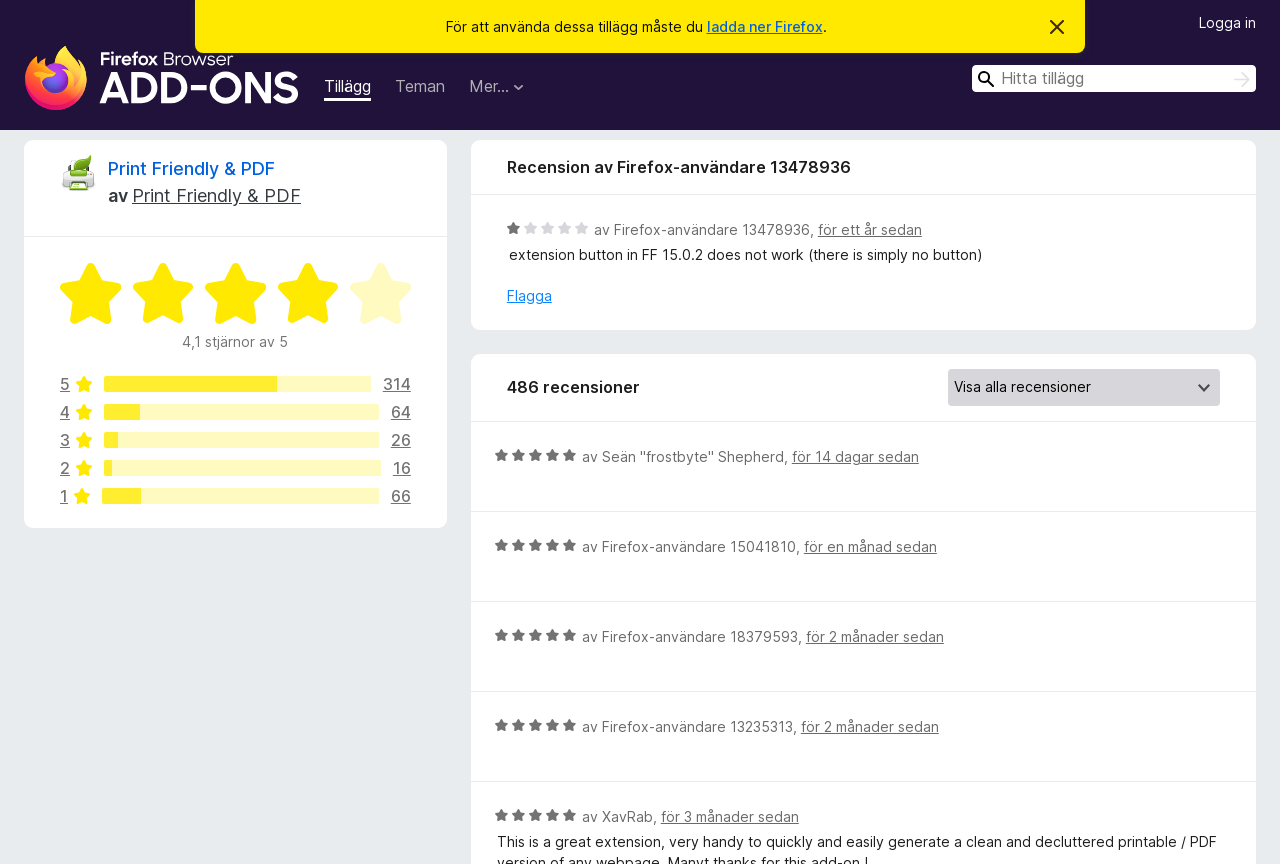Reply to the question with a brief word or phrase: What is the purpose of the 'Flagga' button?

To flag a review